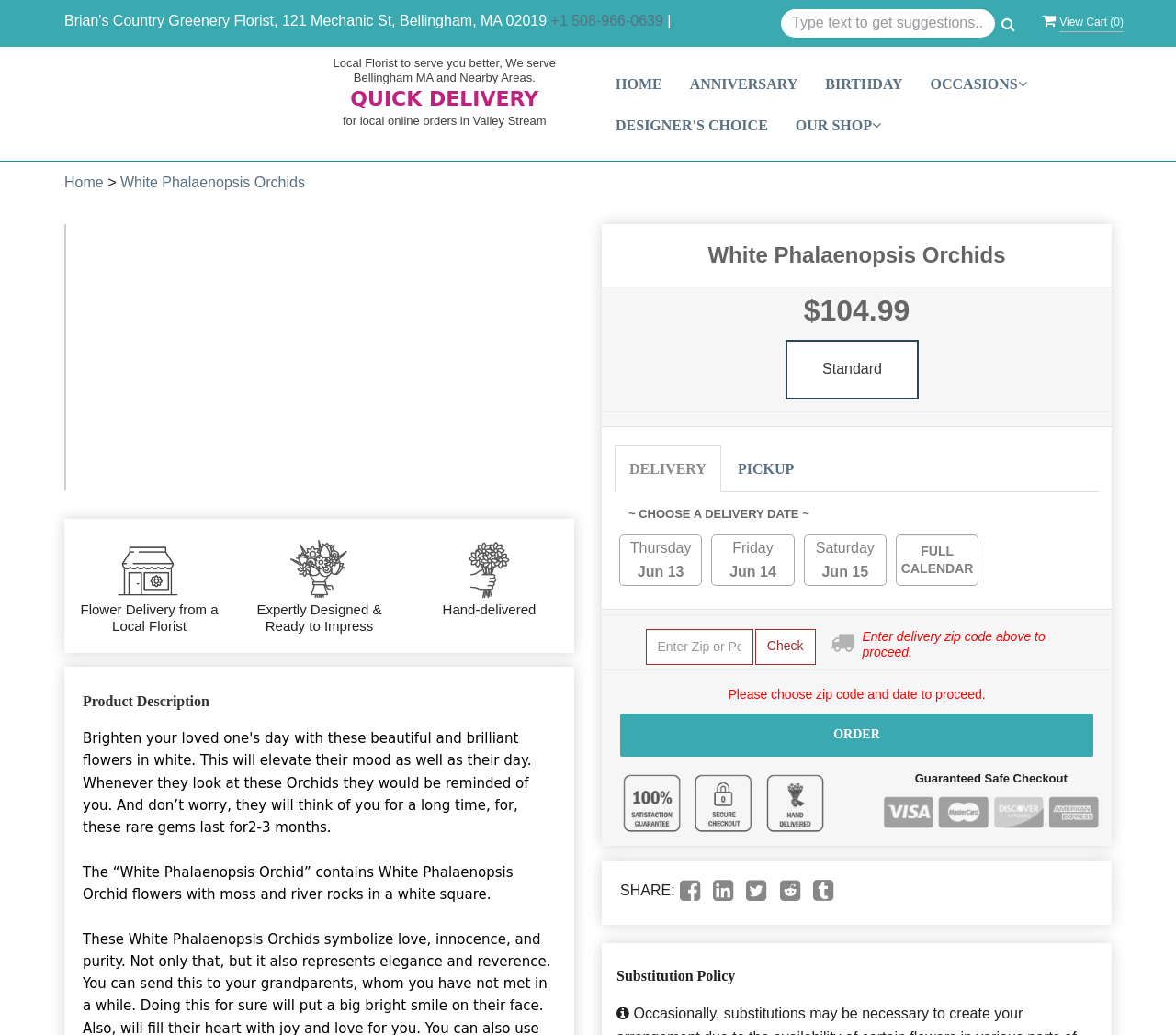What is the price of the White Phalaenopsis Orchids? From the image, respond with a single word or brief phrase.

$104.99